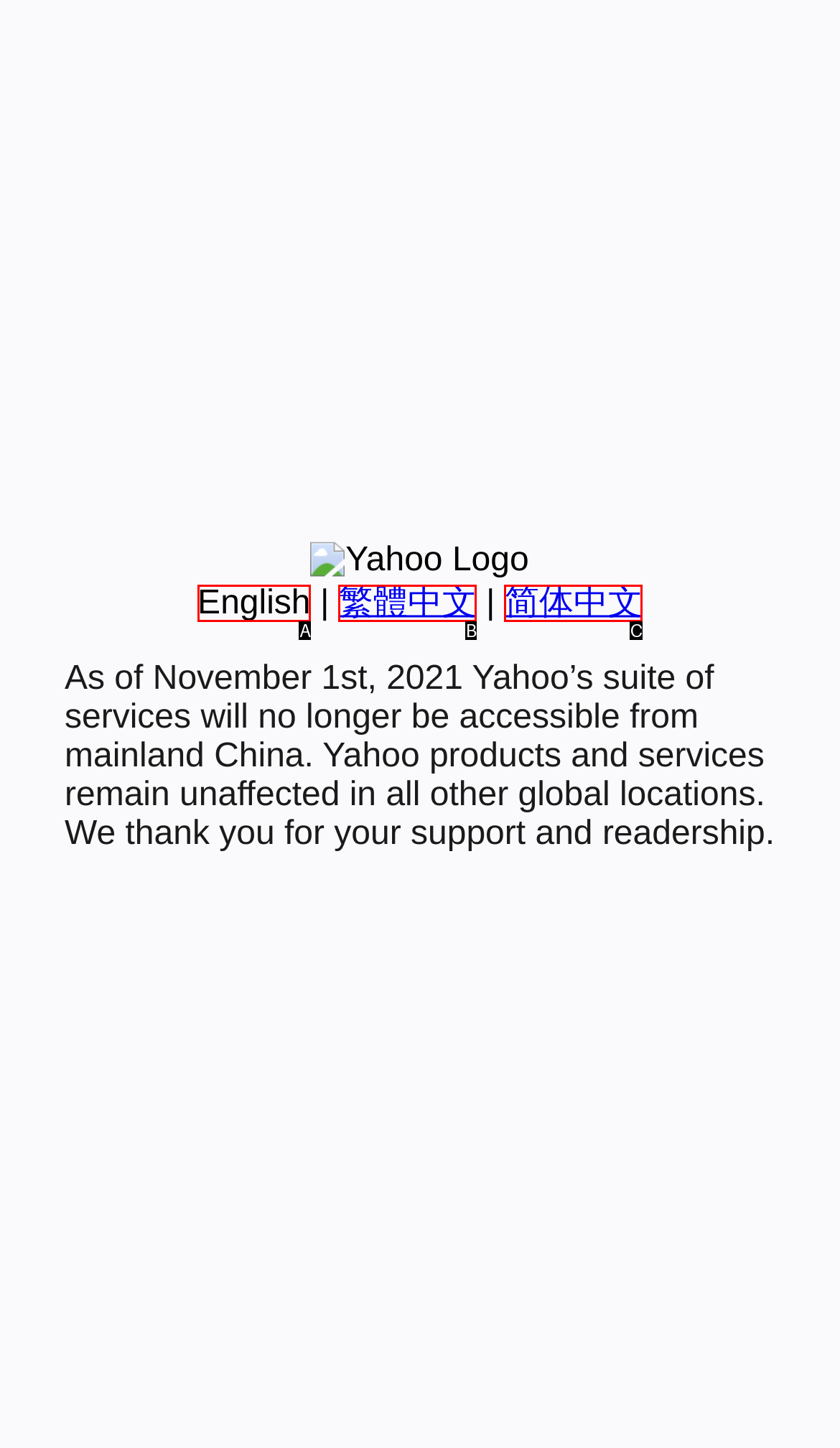Look at the description: 简体中文
Determine the letter of the matching UI element from the given choices.

C